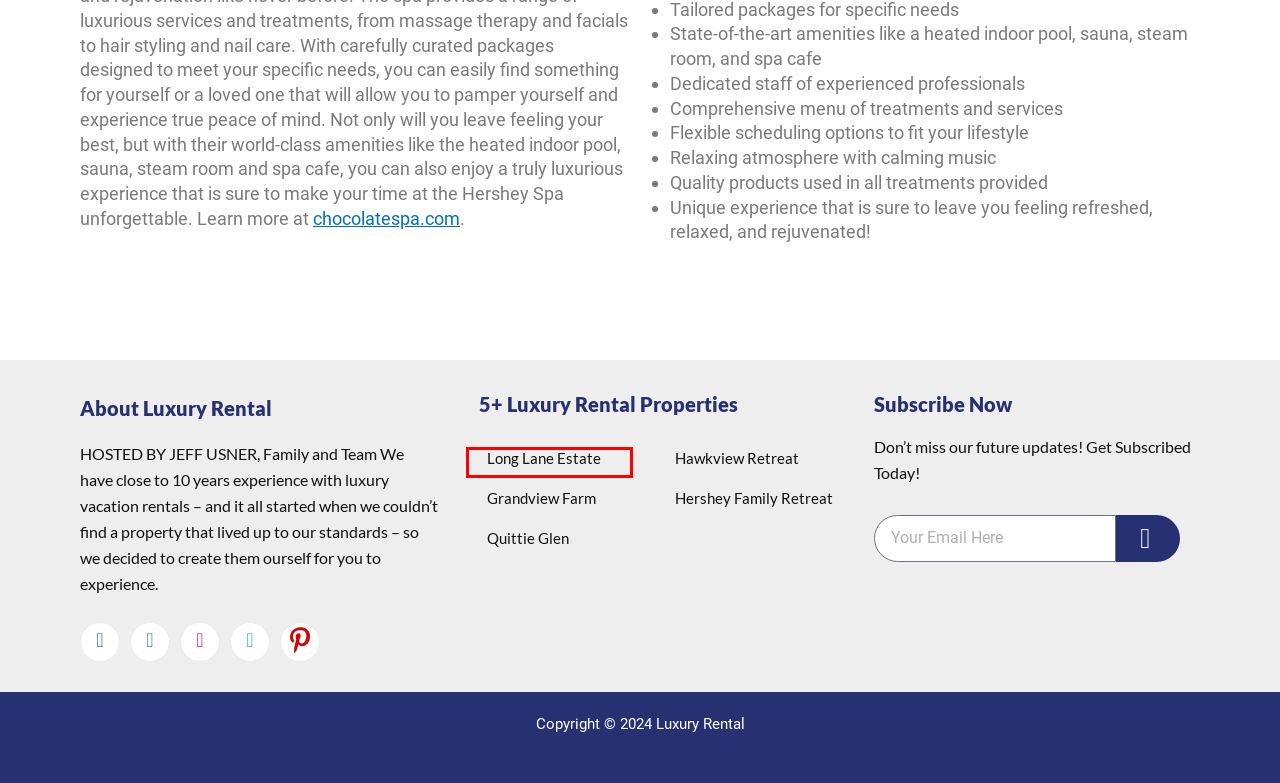Given a screenshot of a webpage with a red bounding box highlighting a UI element, determine which webpage description best matches the new webpage that appears after clicking the highlighted element. Here are the candidates:
A. Luxury Seasonal & Holiday Home Rentals | Contact Us Today- Pa Luxury Rentals
B. Luxury Vacation Rentals and Concierge Services | Exceptional Experiences
C. PALuxury Rentals | Luxurious Short Term Rentals
D. Grandview Farm - a Luxurious Short Term Rental Property | PALuxury
E. Quittie Glen - A Luxurious Short Term Rental Property
F. Luxurious Property Minutes Away from Hersheypark - Hershey Sweet Retreat
G. Long Lane Estate - A Luxurious Short Term Rental Property | PALuxury Rentals
H. Personal 5-Star Luxury Mountain Getaway - Hawkview Retreat

E